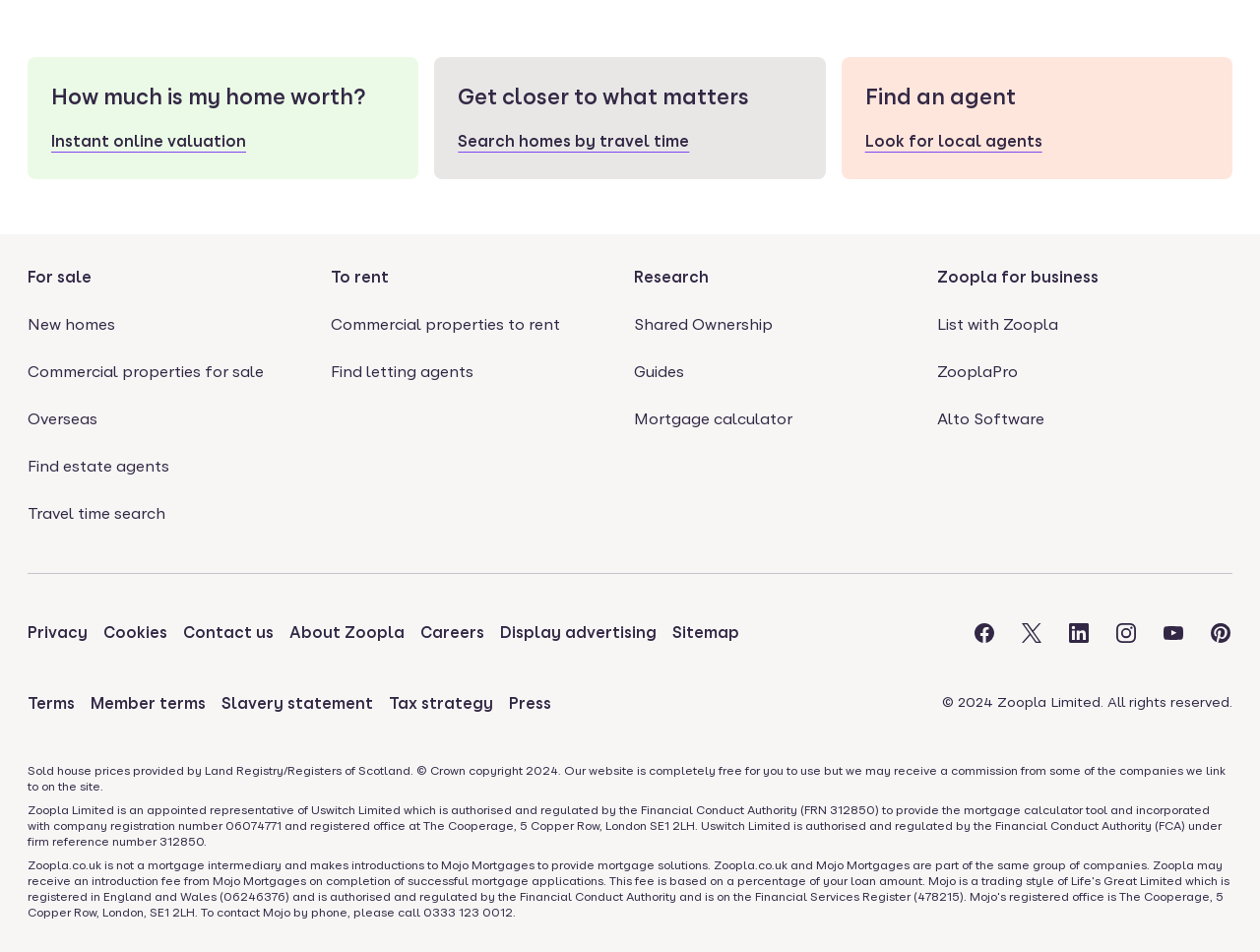Ascertain the bounding box coordinates for the UI element detailed here: "Instant online valuation". The coordinates should be provided as [left, top, right, bottom] with each value being a float between 0 and 1.

[0.041, 0.134, 0.291, 0.163]